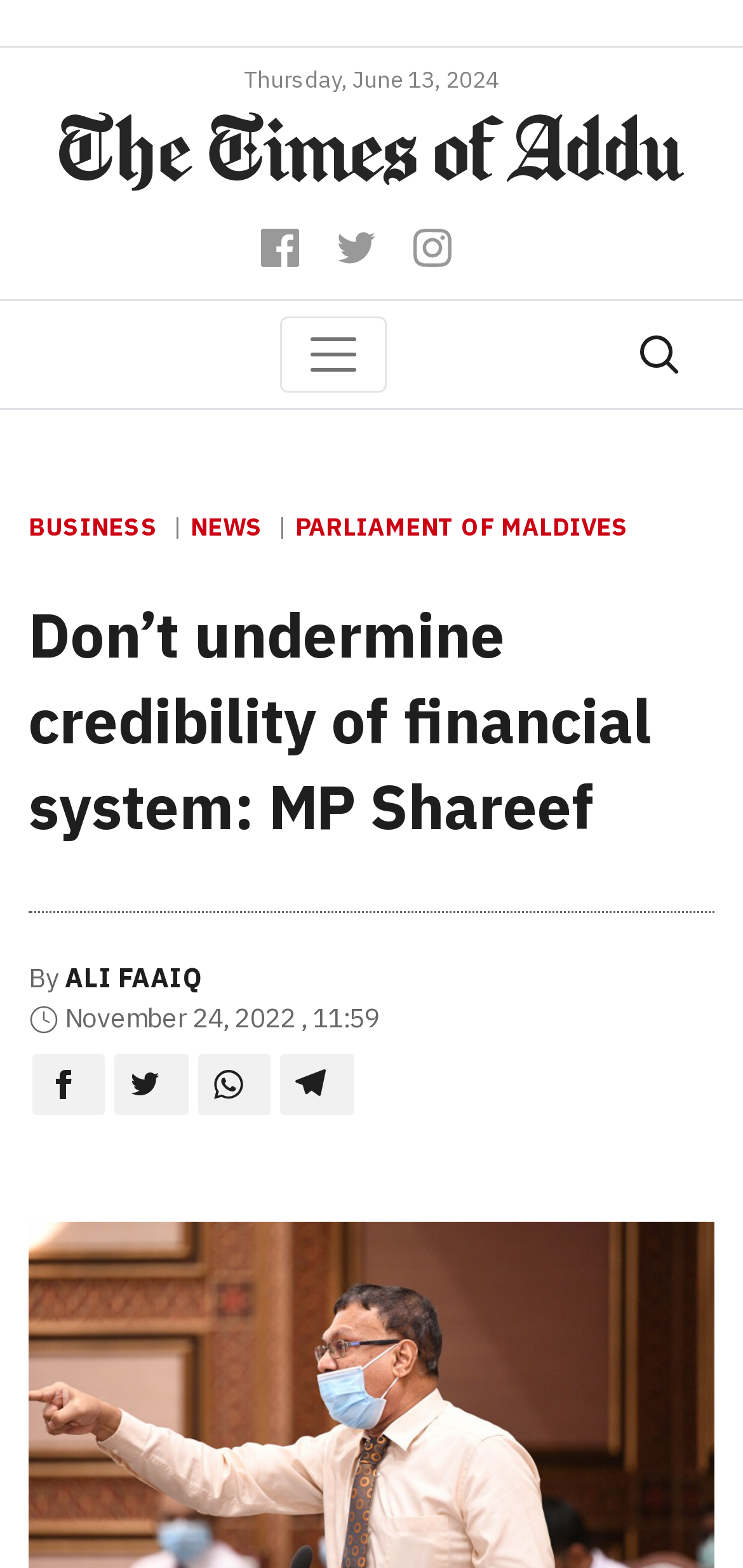Determine the primary headline of the webpage.

Don’t undermine credibility of financial system: MP Shareef